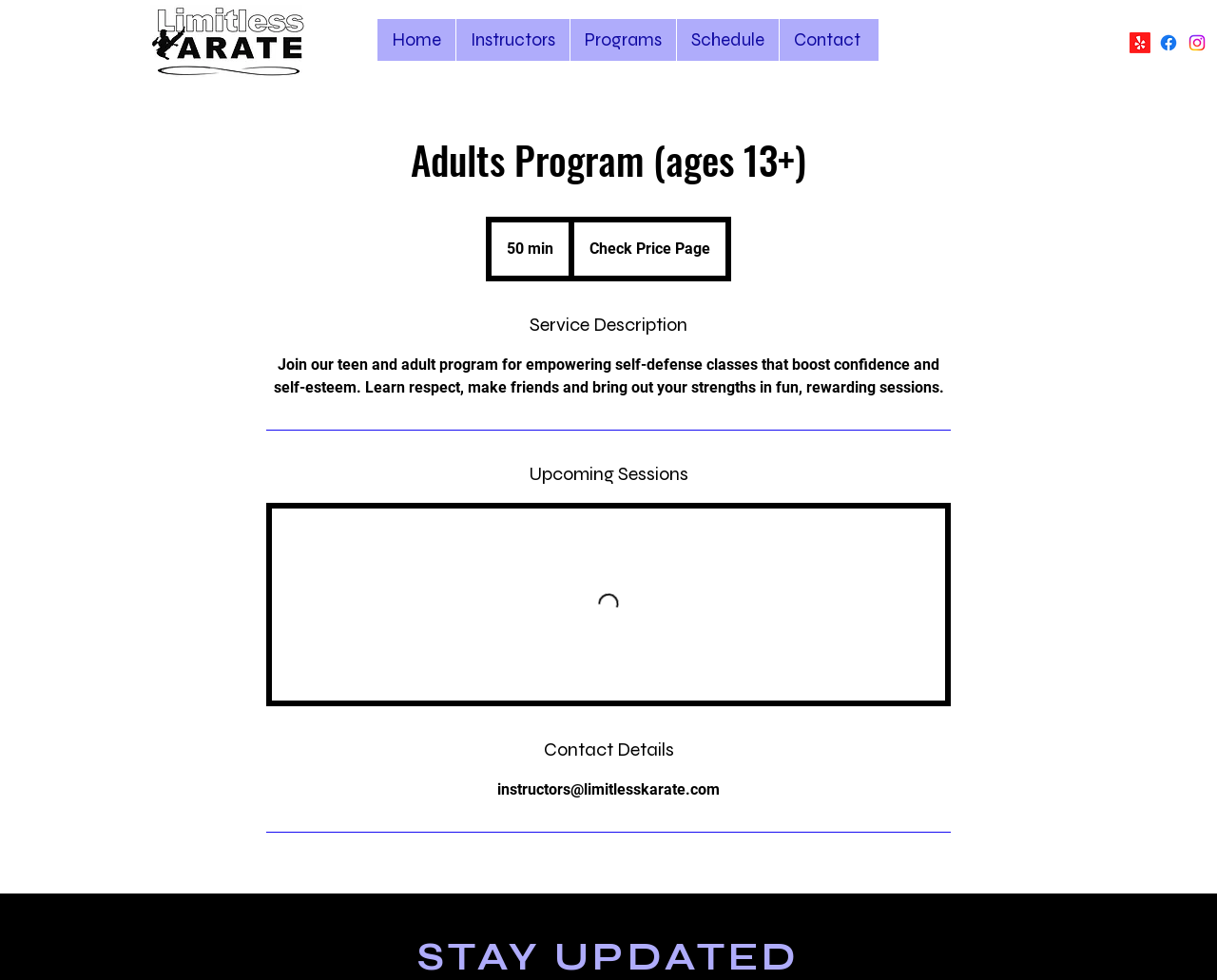How many navigation links are available?
Respond with a short answer, either a single word or a phrase, based on the image.

5